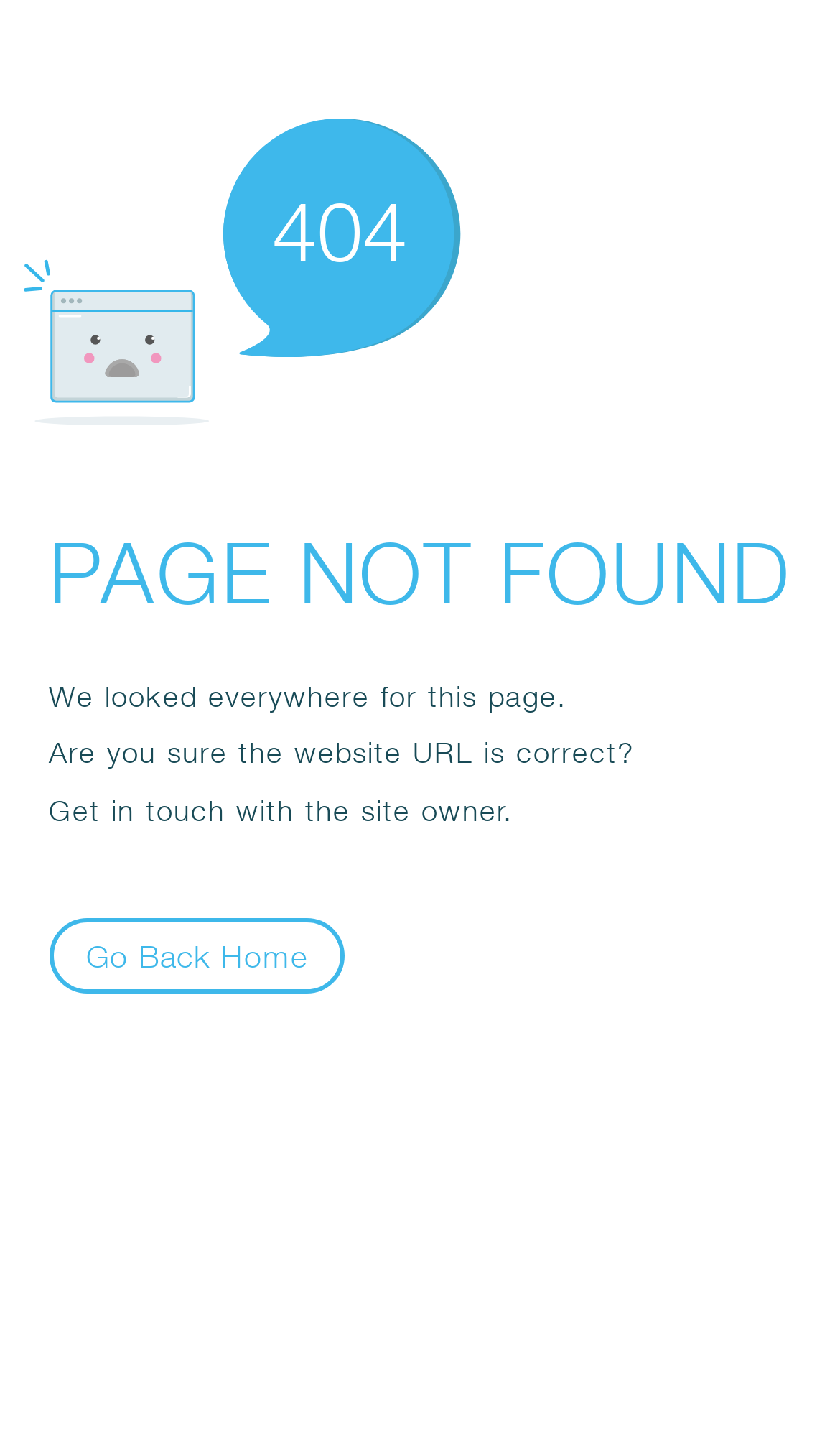Respond to the question below with a single word or phrase:
What is the error code displayed?

404